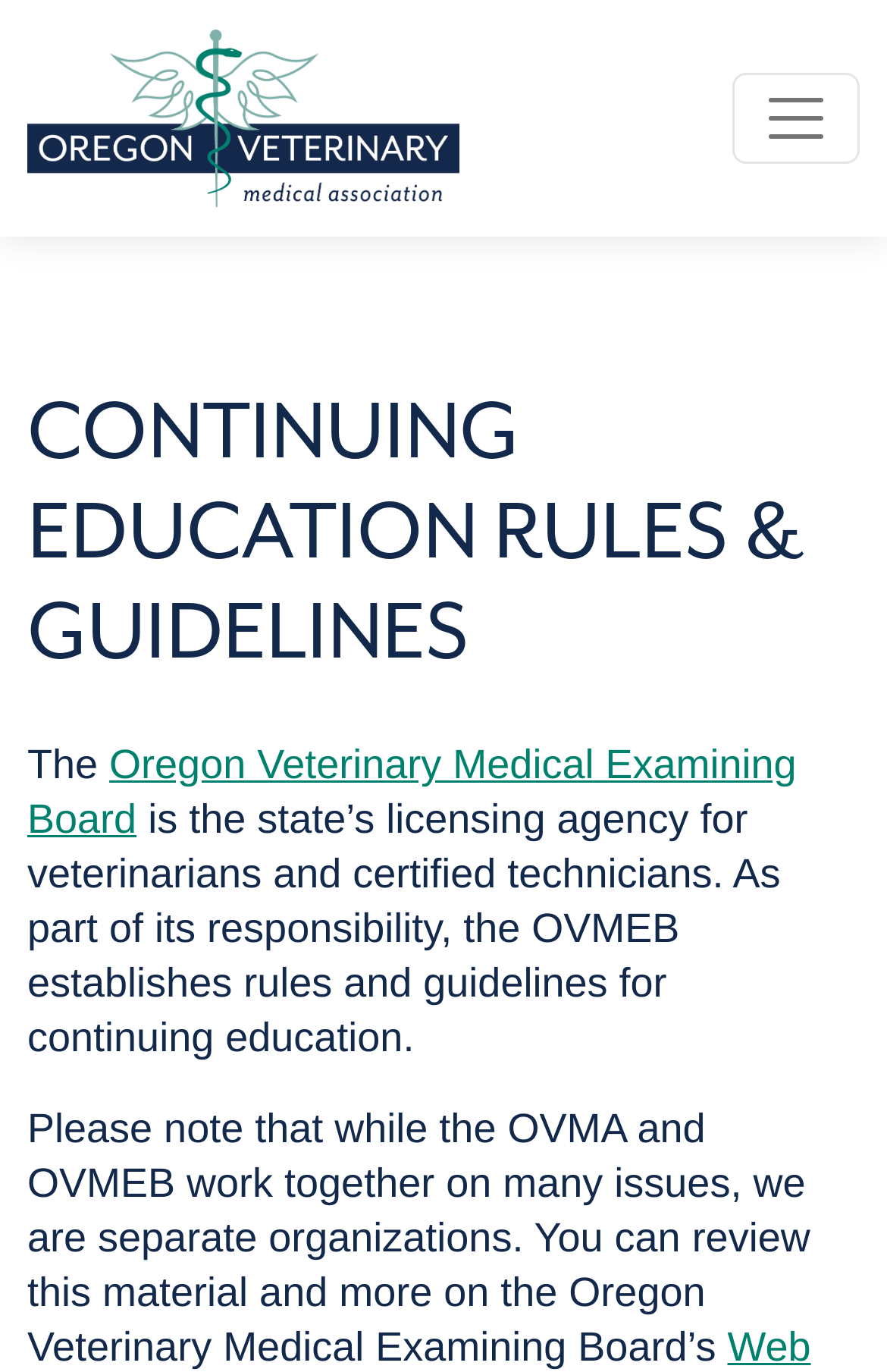Determine the primary headline of the webpage.

CONTINUING EDUCATION RULES & GUIDELINES